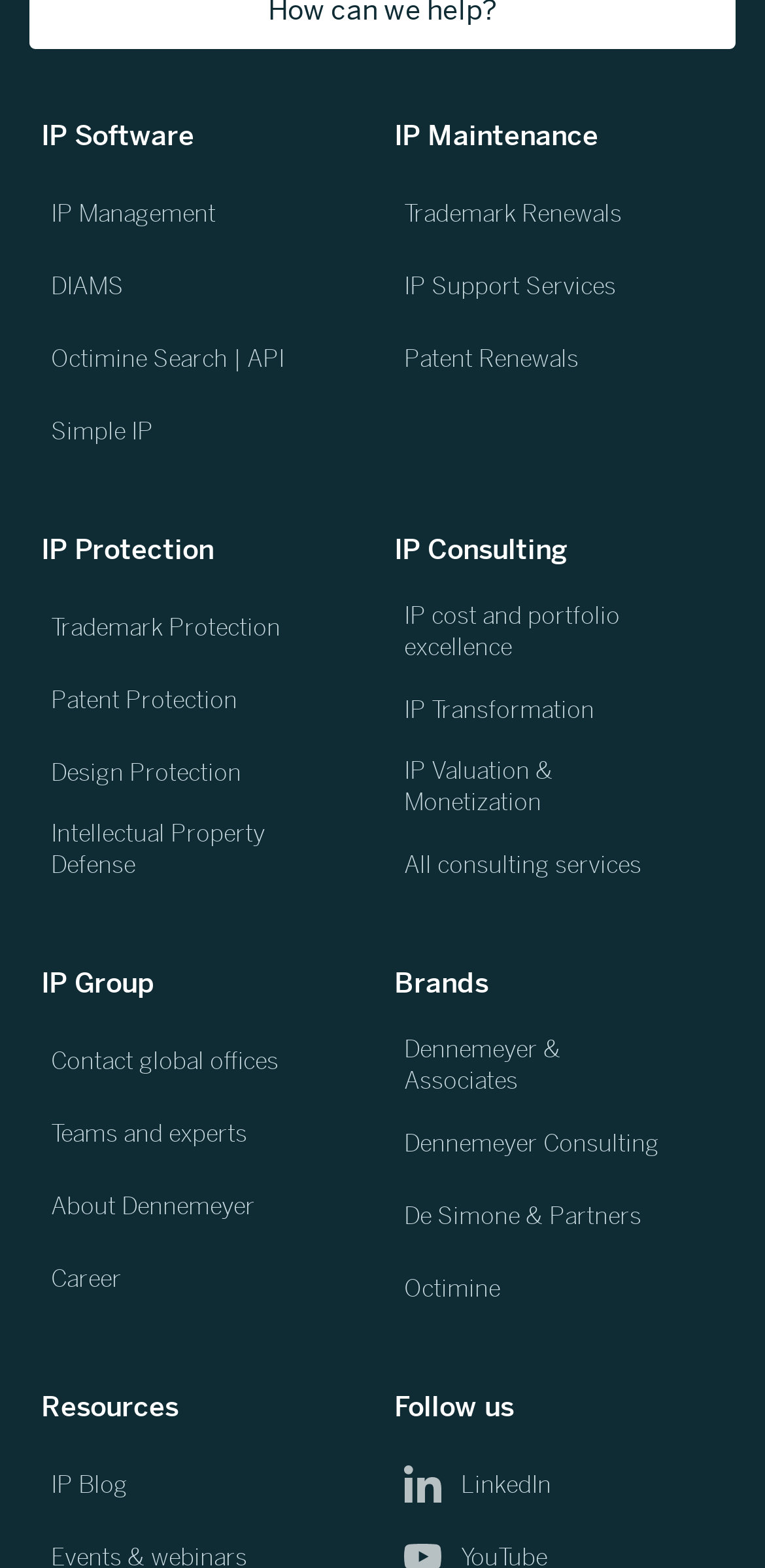Provide a brief response to the question below using a single word or phrase: 
How can users contact the company?

Contact global offices